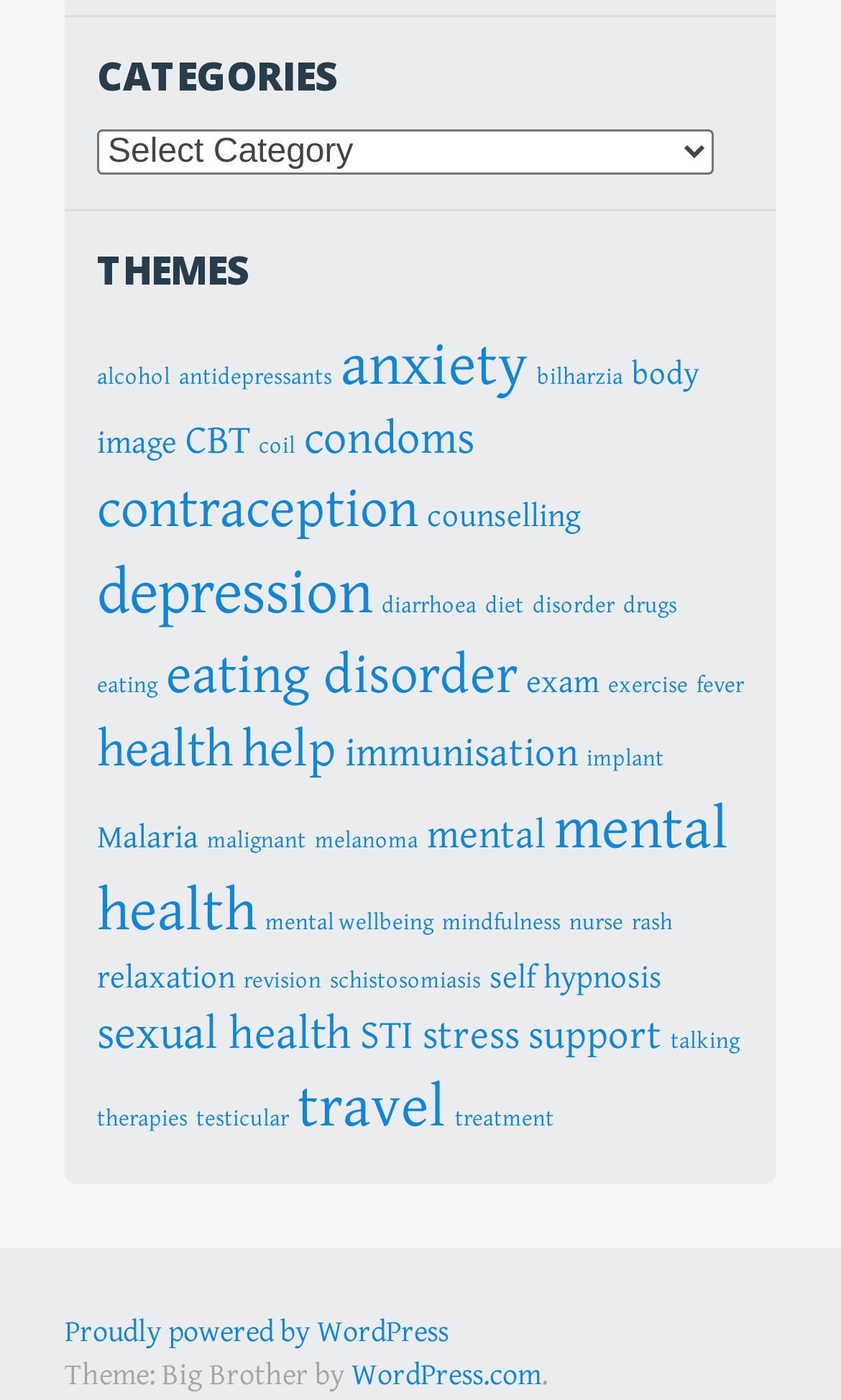Please find the bounding box coordinates of the element that needs to be clicked to perform the following instruction: "Learn about mental health". The bounding box coordinates should be four float numbers between 0 and 1, represented as [left, top, right, bottom].

[0.115, 0.568, 0.867, 0.677]